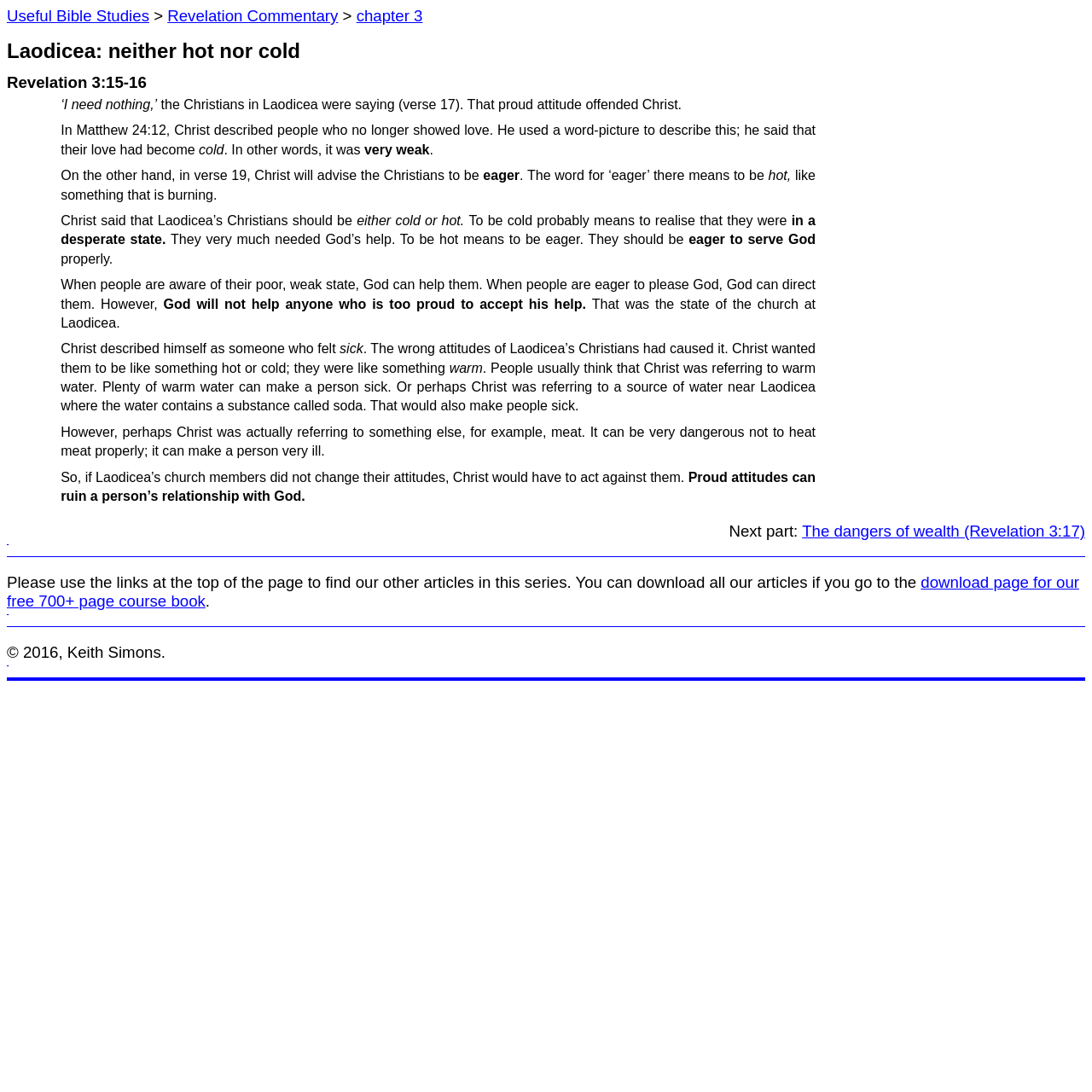What are the two extremes that Christ wants the Christians to be?
Can you offer a detailed and complete answer to this question?

Christ wants the Christians to be either hot or cold, meaning they should be eager to serve God or realize their desperate state and need God's help.